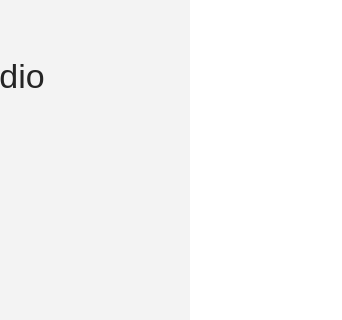What does the logo convey to customers?
Please use the image to provide an in-depth answer to the question.

The logo of Compass Audio may serve as a central element for customers exploring audio solutions, conveying both professionalism and expertise in the field, which can help establish trust and credibility with potential customers.